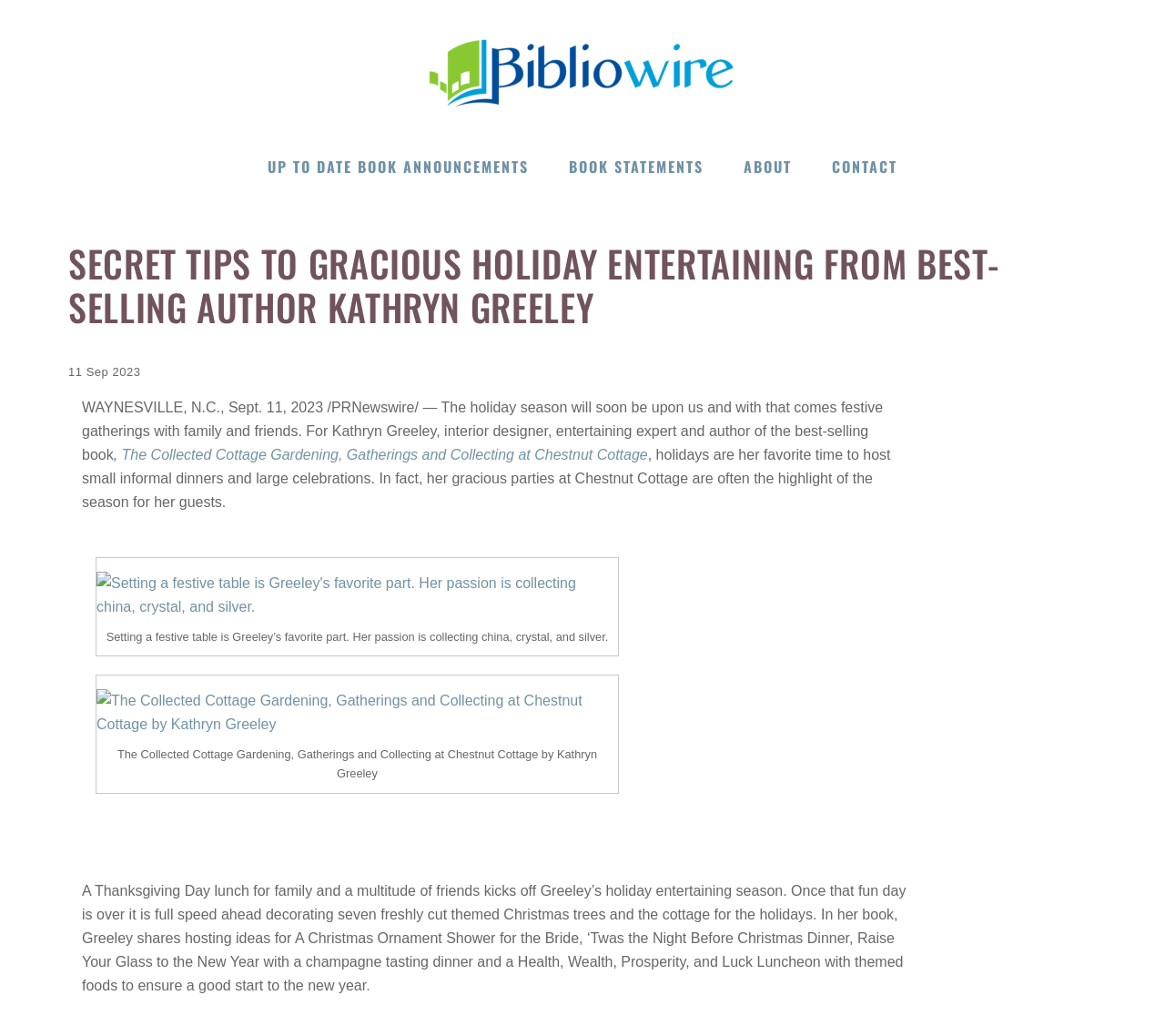Generate a comprehensive caption for the webpage you are viewing.

This webpage is about holiday entertaining tips from best-selling author Kathryn Greeley. At the top, there is a banner with a link to "Biblio Wire" and an image of the same name. Below the banner, there is a navigation menu with four links: "UP TO DATE BOOK ANNOUNCEMENTS", "BOOK STATEMENTS", "ABOUT", and "CONTACT".

The main content of the webpage starts with a heading that reads "SECRET TIPS TO GRACIOUS HOLIDAY ENTERTAINING FROM BEST-SELLING AUTHOR KATHRYN GREELEY". Below the heading, there is a date "11 Sep 2023" and a location "WAYNESVILLE, N.C.". The main text begins with a description of Kathryn Greeley, an interior designer, entertaining expert, and author, who loves hosting small informal dinners and large celebrations during the holiday season.

There are two figures on the page, each with an image and a figcaption. The first figure has a button with text "Setting a festive table is Greeley's favorite part. Her passion is collecting china, crystal, and silver." and an image of the same description. The second figure has a button with text "The Collected Cottage Gardening, Gatherings and Collecting at Chestnut Cottage by Kathryn Greeley" and an image of the same description.

The text continues to describe Kathryn Greeley's holiday entertaining season, which starts with a Thanksgiving Day lunch and includes decorating seven Christmas trees and the cottage. The webpage also mentions that her book shares hosting ideas for various themed events, such as a Christmas Ornament Shower, a 'Twas the Night Before Christmas Dinner, and a Health, Wealth, Prosperity, and Luck Luncheon.